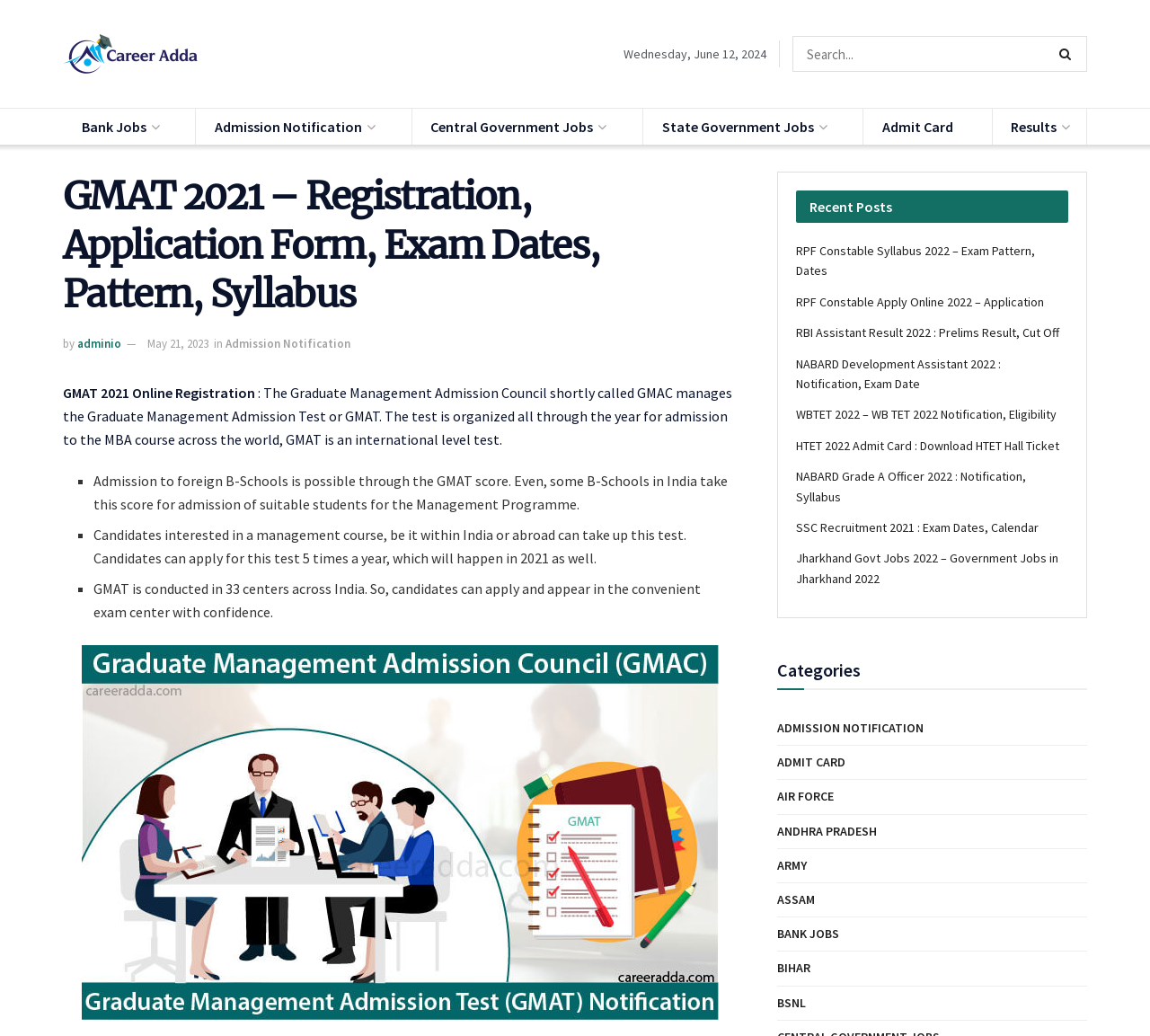Explain in detail what is displayed on the webpage.

The webpage is about GMAT 2021, a graduate management admission test. At the top, there is a logo and a link to "Career Adda" on the left, and a search bar with a magnifying glass icon on the right. Below the search bar, there are several links to different categories, including "Bank Jobs", "Admission Notification", "Central Government Jobs", and "State Government Jobs".

The main content of the webpage is divided into several sections. The first section has a heading "GMAT 2021 – Registration, Application Form, Exam Dates, Pattern, Syllabus" and provides an introduction to the GMAT test, including its purpose, eligibility, and exam centers in India.

Below this section, there are several bullet points that provide more information about the GMAT test, including its use for admission to foreign B-schools, the frequency of the test, and the convenience of having 33 exam centers across India.

On the right side of the webpage, there is a section titled "Recent Posts" that lists several links to recent articles, including "RPF Constable Syllabus 2022", "RBI Assistant Result 2022", and "NABARD Development Assistant 2022".

Further down the webpage, there is a section titled "Categories" that lists several links to different categories, including "ADMISSION NOTIFICATION", "ADMIT CARD", "AIR FORCE", and "BANK JOBS".